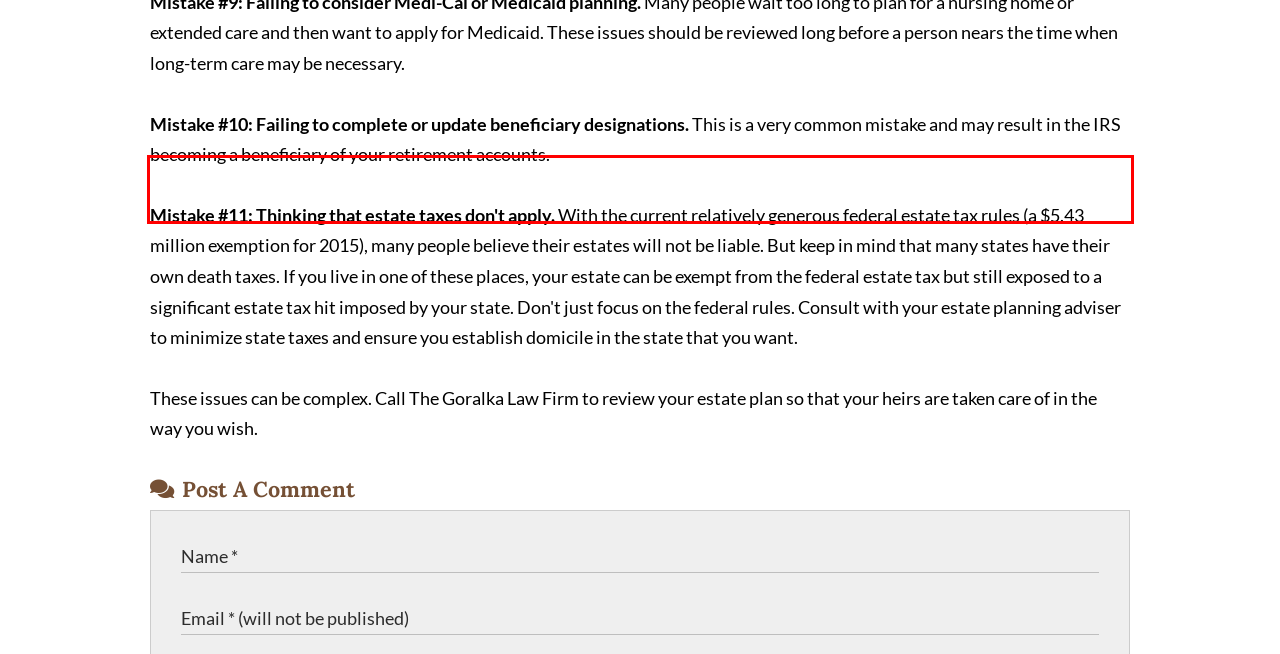Please examine the webpage screenshot containing a red bounding box and use OCR to recognize and output the text inside the red bounding box.

Mistake #10: Failing to complete or update beneficiary designations. This is a very common mistake and may result in the IRS becoming a beneficiary of your retirement accounts.